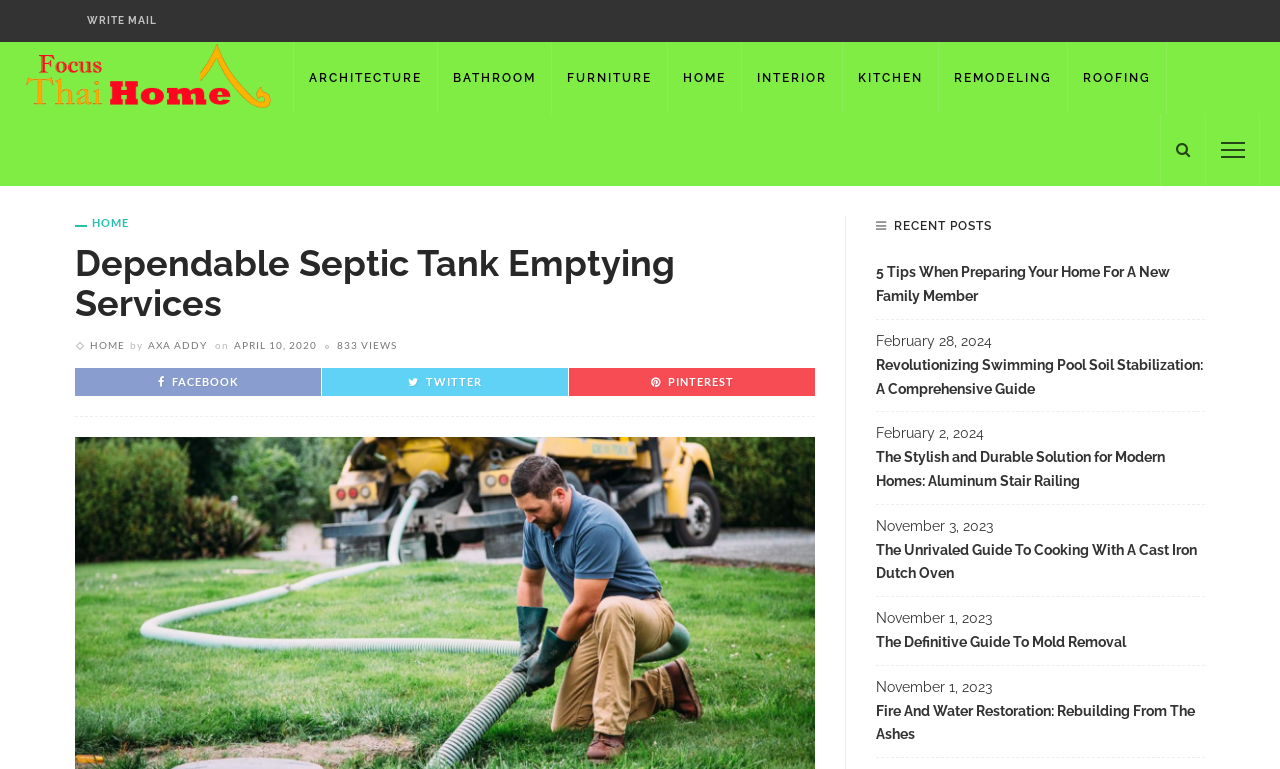Please provide the bounding box coordinates for the element that needs to be clicked to perform the instruction: "Click on WRITE MAIL". The coordinates must consist of four float numbers between 0 and 1, formatted as [left, top, right, bottom].

[0.059, 0.0, 0.132, 0.055]